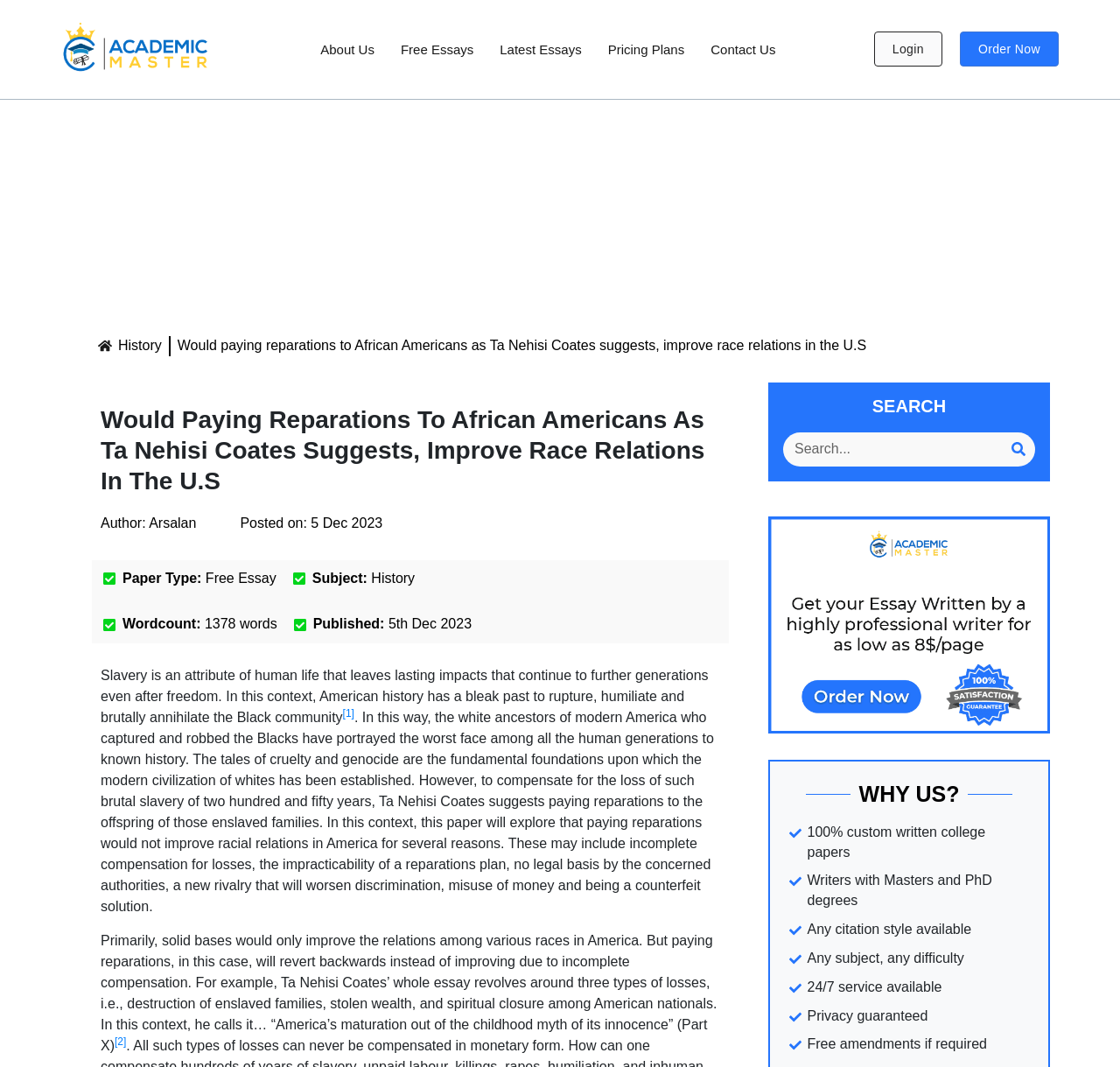With reference to the image, please provide a detailed answer to the following question: What is the word count of the essay?

The word count of the essay can be determined by looking at the StaticText 'Wordcount: 1378 words' which explicitly states the word count.